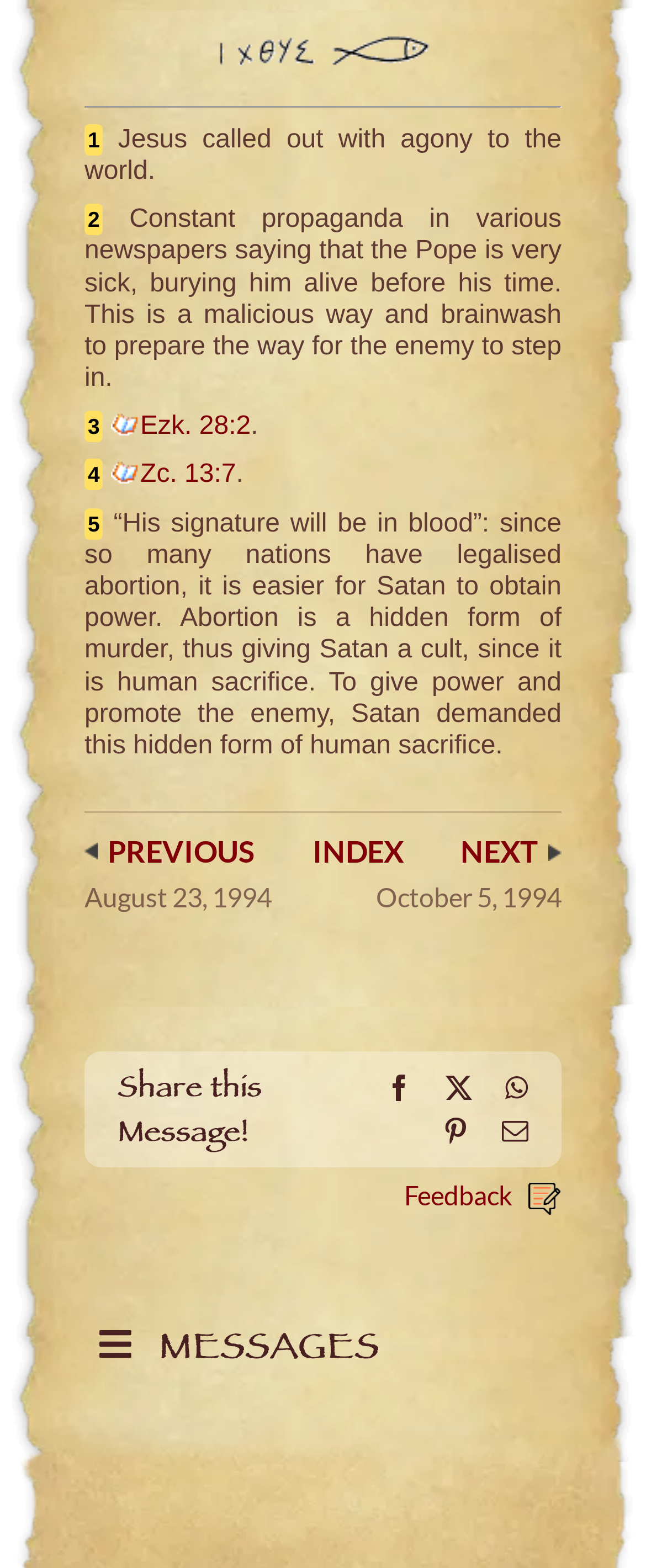Locate the bounding box coordinates of the clickable region to complete the following instruction: "Send feedback."

[0.626, 0.752, 0.869, 0.772]